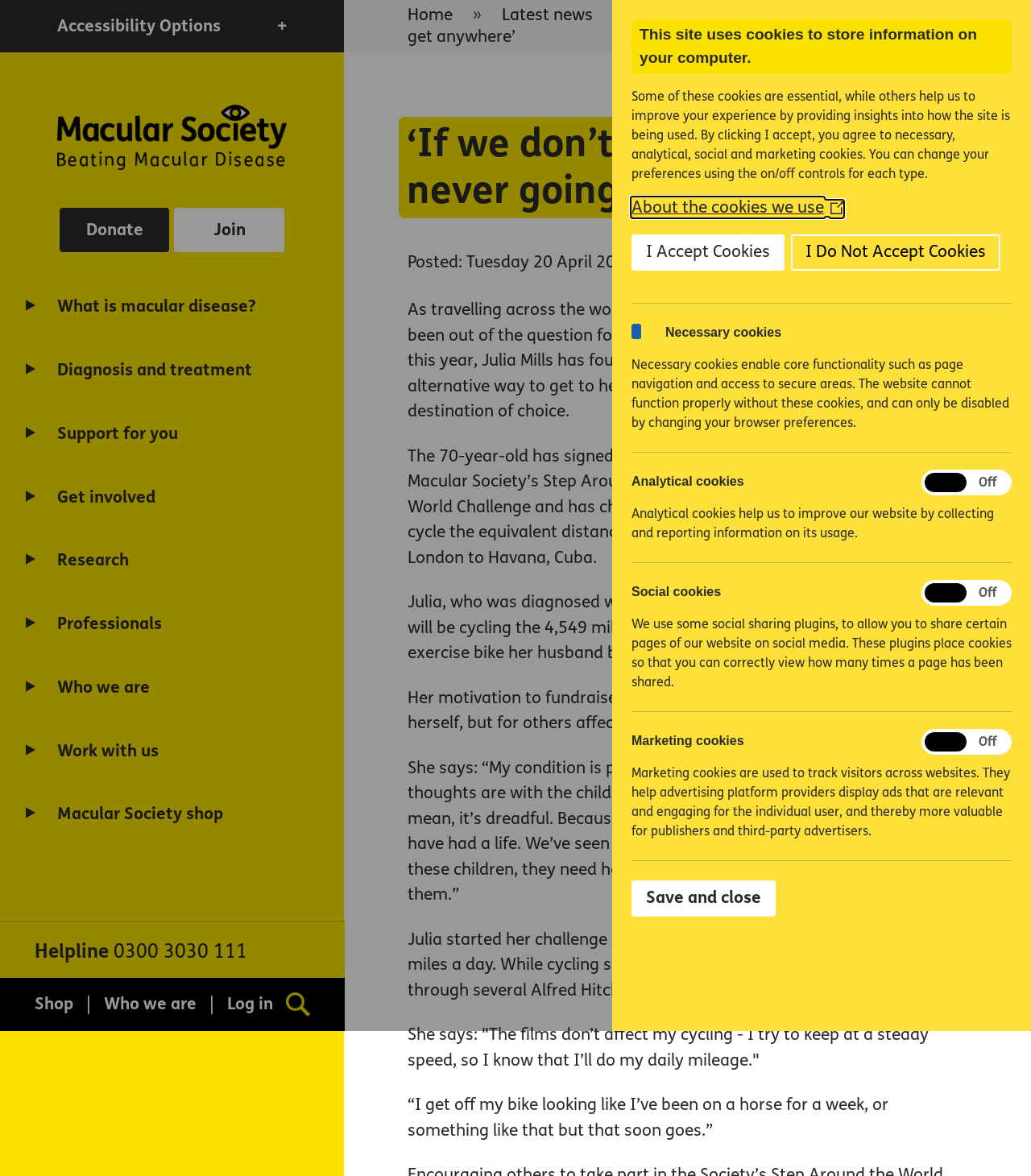Bounding box coordinates are specified in the format (top-left x, top-left y, bottom-right x, bottom-right y). All values are floating point numbers bounded between 0 and 1. Please provide the bounding box coordinate of the region this sentence describes: Home

[0.396, 0.004, 0.439, 0.021]